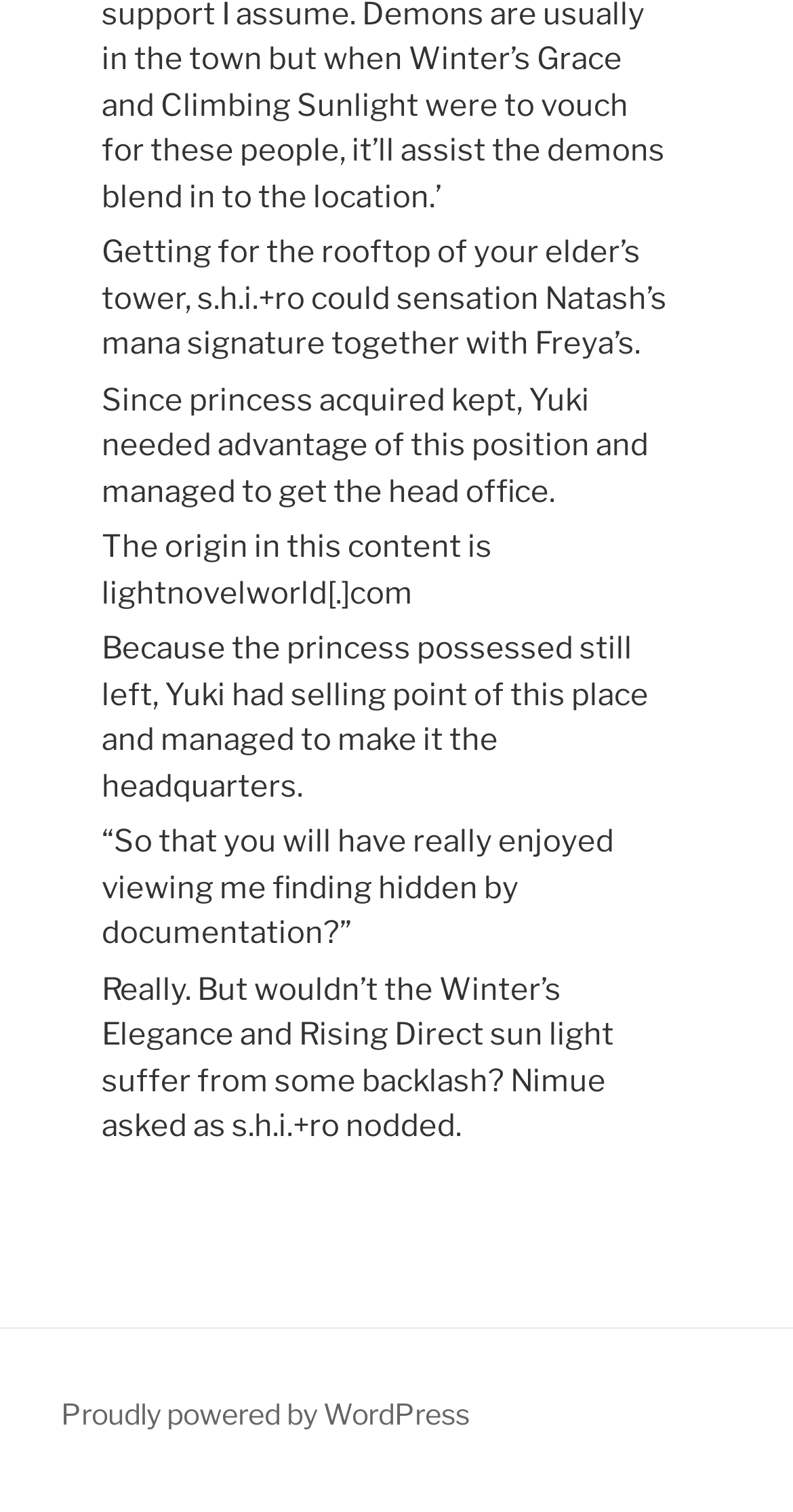Mark the bounding box of the element that matches the following description: "Proudly powered by WordPress".

[0.077, 0.924, 0.592, 0.947]